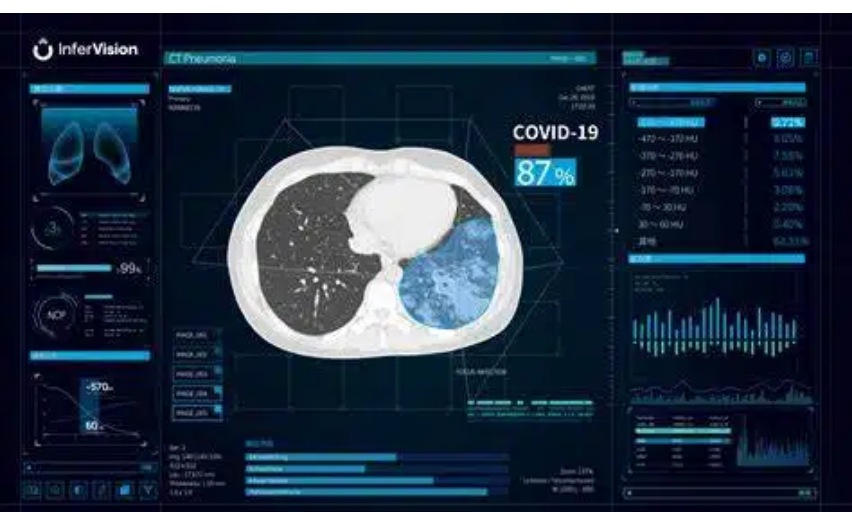Give a thorough explanation of the image.

The image showcases a high-tech analysis interface from InferVision, specifically focusing on a CT scan of the lungs, highlighting a case involving pneumonia. Central to the display is a detailed cross-sectional view of the lung, where notable areas are differentiated by color: various shades illustrate the presence and severity of conditions, including a significant indication of COVID-19, marked at 87%. The interface includes numerous informational panels on the left and right, displaying metrics related to lung health, diagnostic progress, and analytics, such as computed values and statistical data relevant to patient assessments. The incorporation of advanced artificial intelligence aids in the visualization of critical data, supporting healthcare professionals in making informed decisions regarding patient care, particularly in identifying complications arising from viral infections like COVID-19.